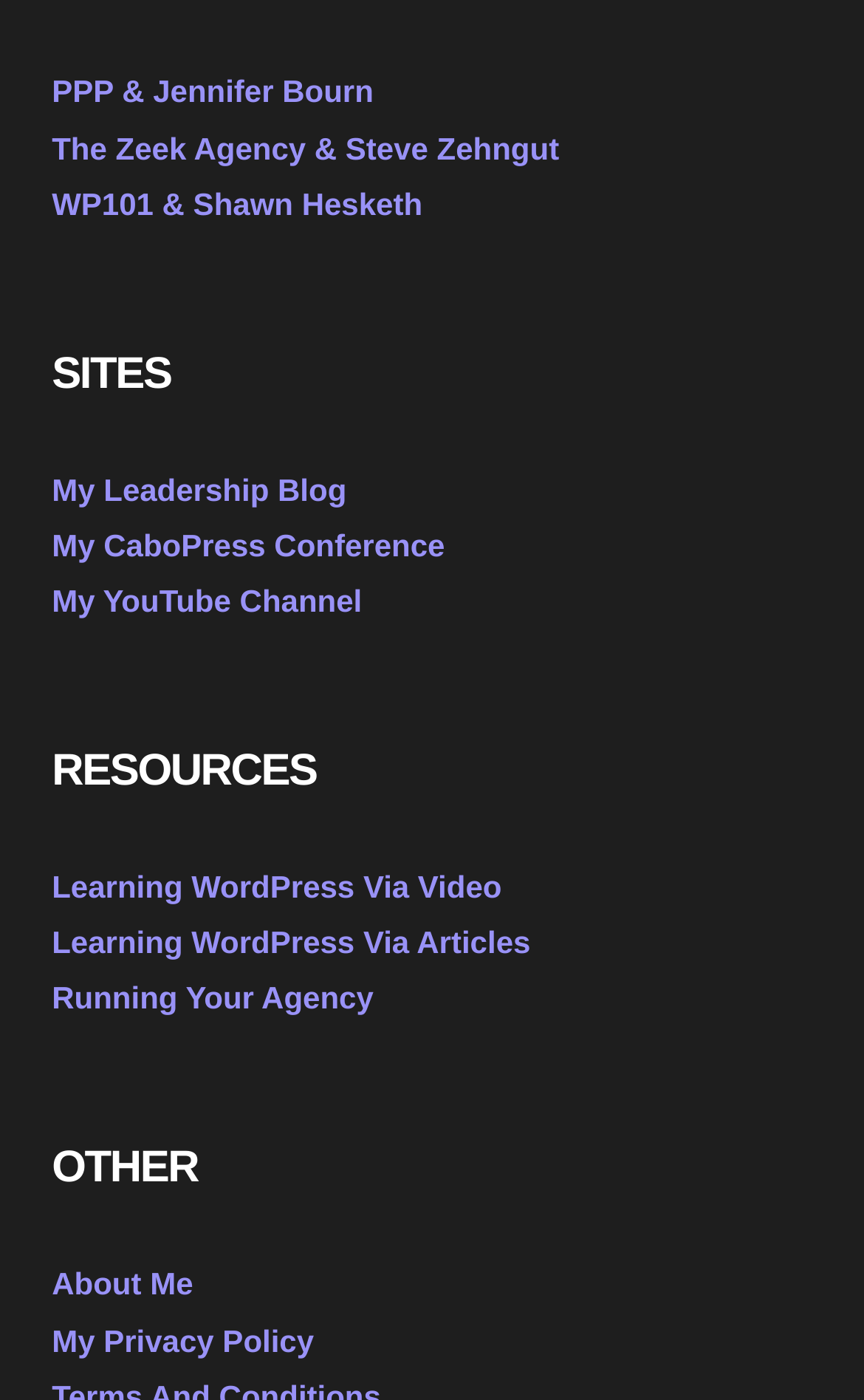Determine the bounding box coordinates of the clickable region to follow the instruction: "go to My Leadership Blog".

[0.06, 0.337, 0.401, 0.362]